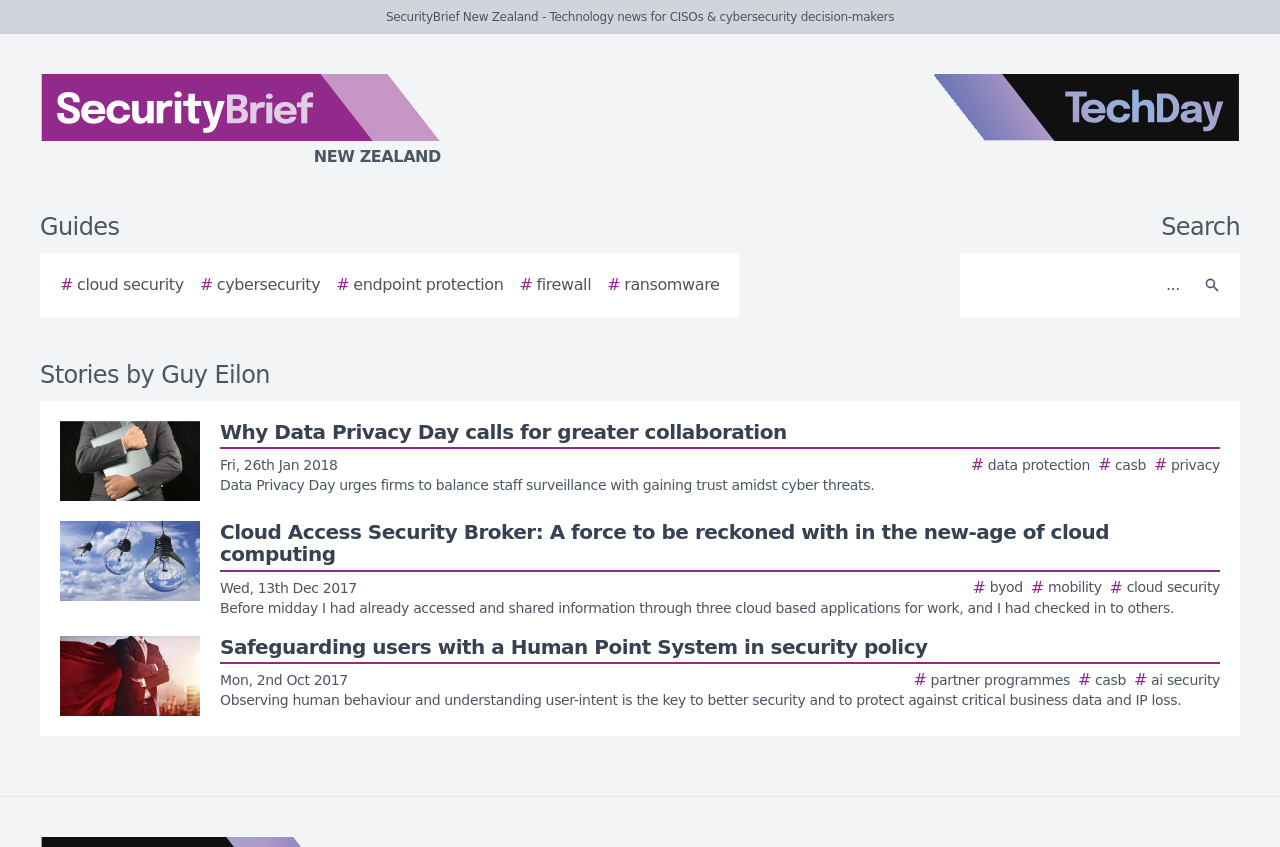Based on the image, provide a detailed and complete answer to the question: 
What is the name of the website?

The name of the website can be determined by looking at the static text element at the top of the webpage, which reads 'SecurityBrief New Zealand - Technology news for CISOs & cybersecurity decision-makers'.